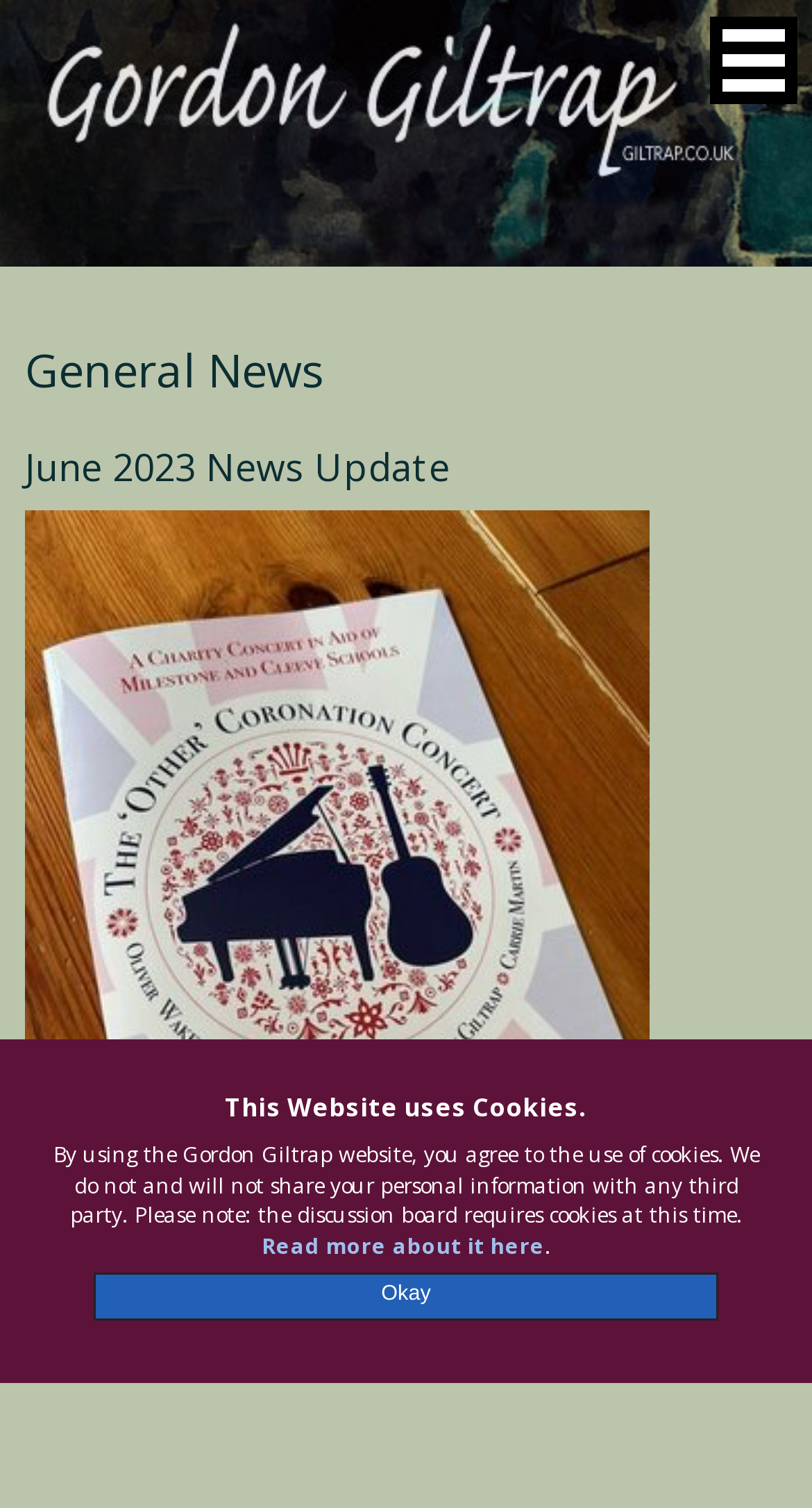Using the webpage screenshot, find the UI element described by Read more about it here. Provide the bounding box coordinates in the format (top-left x, top-left y, bottom-right x, bottom-right y), ensuring all values are floating point numbers between 0 and 1.

[0.322, 0.817, 0.671, 0.836]